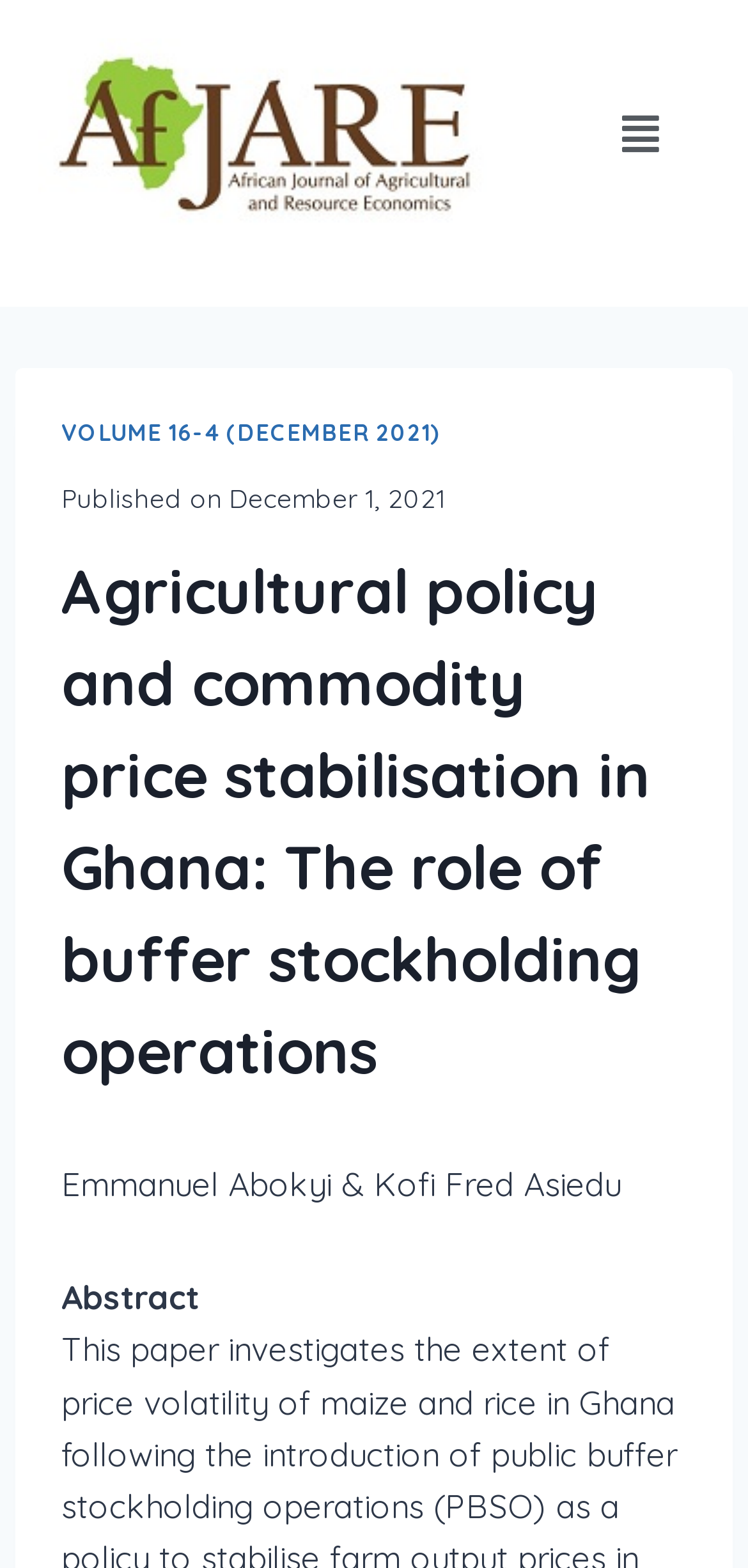Is the menu expanded?
By examining the image, provide a one-word or phrase answer.

No